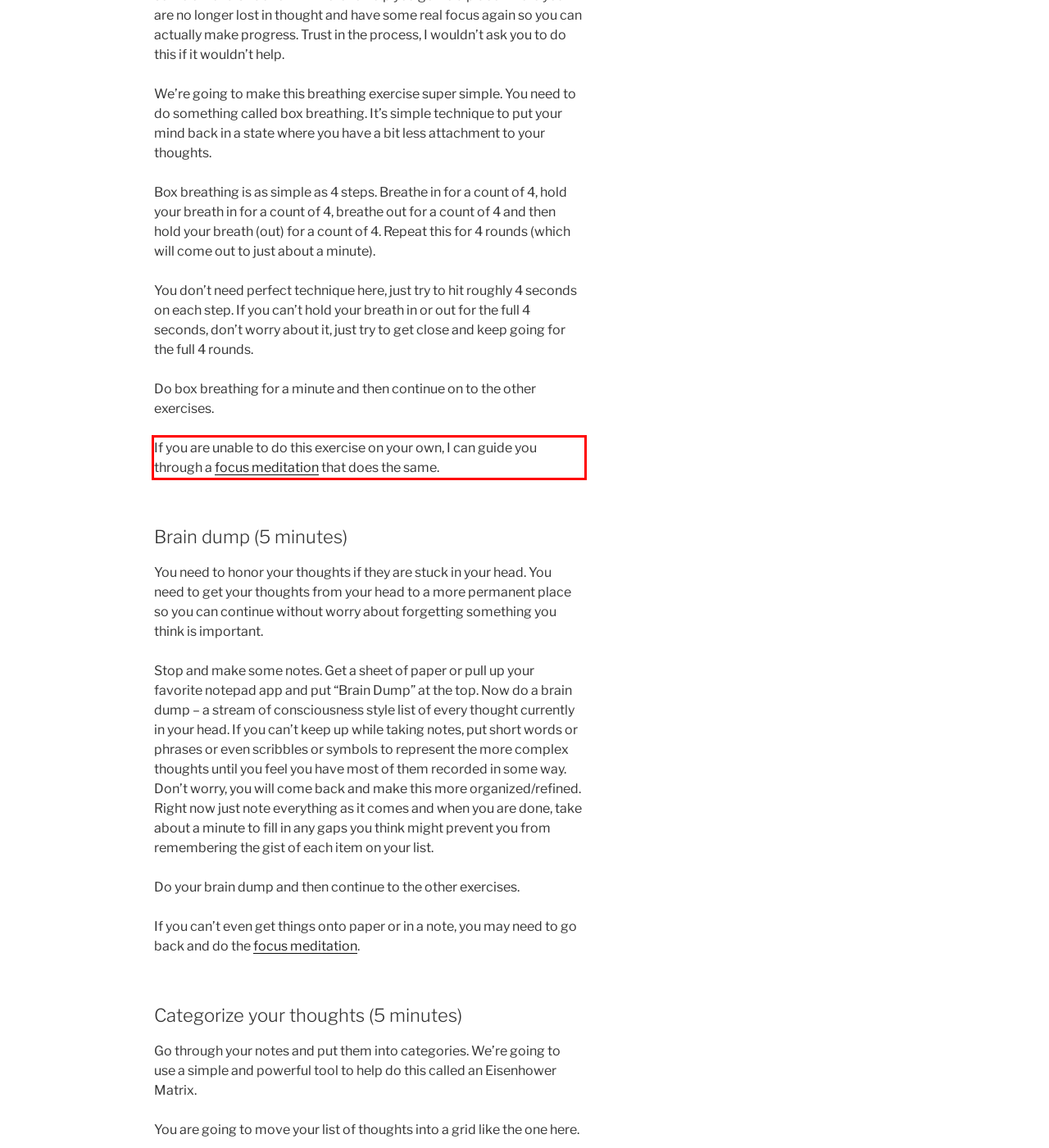You are presented with a screenshot containing a red rectangle. Extract the text found inside this red bounding box.

If you are unable to do this exercise on your own, I can guide you through a focus meditation that does the same.